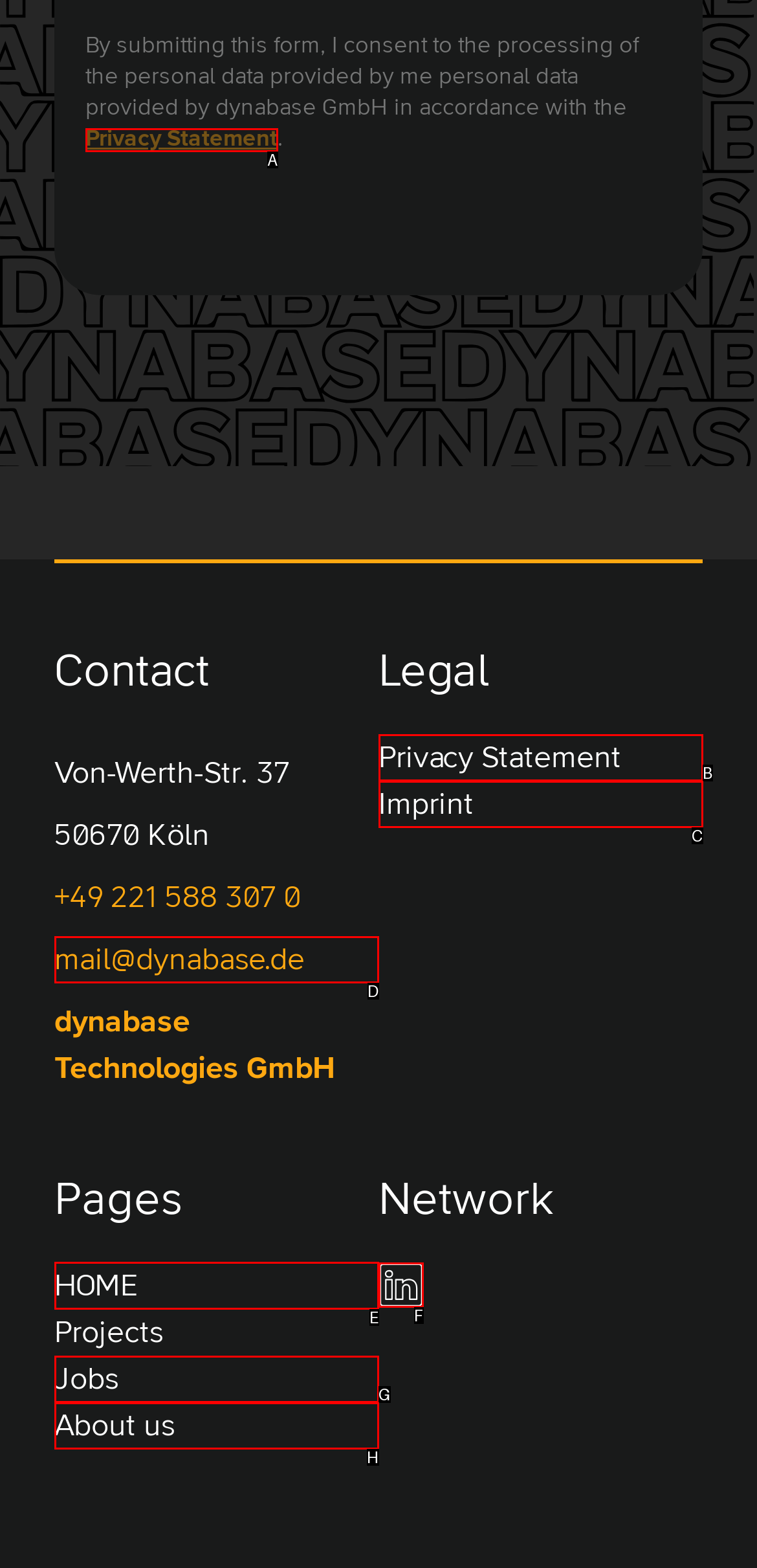Select the HTML element that needs to be clicked to perform the task: Go to the home page. Reply with the letter of the chosen option.

E